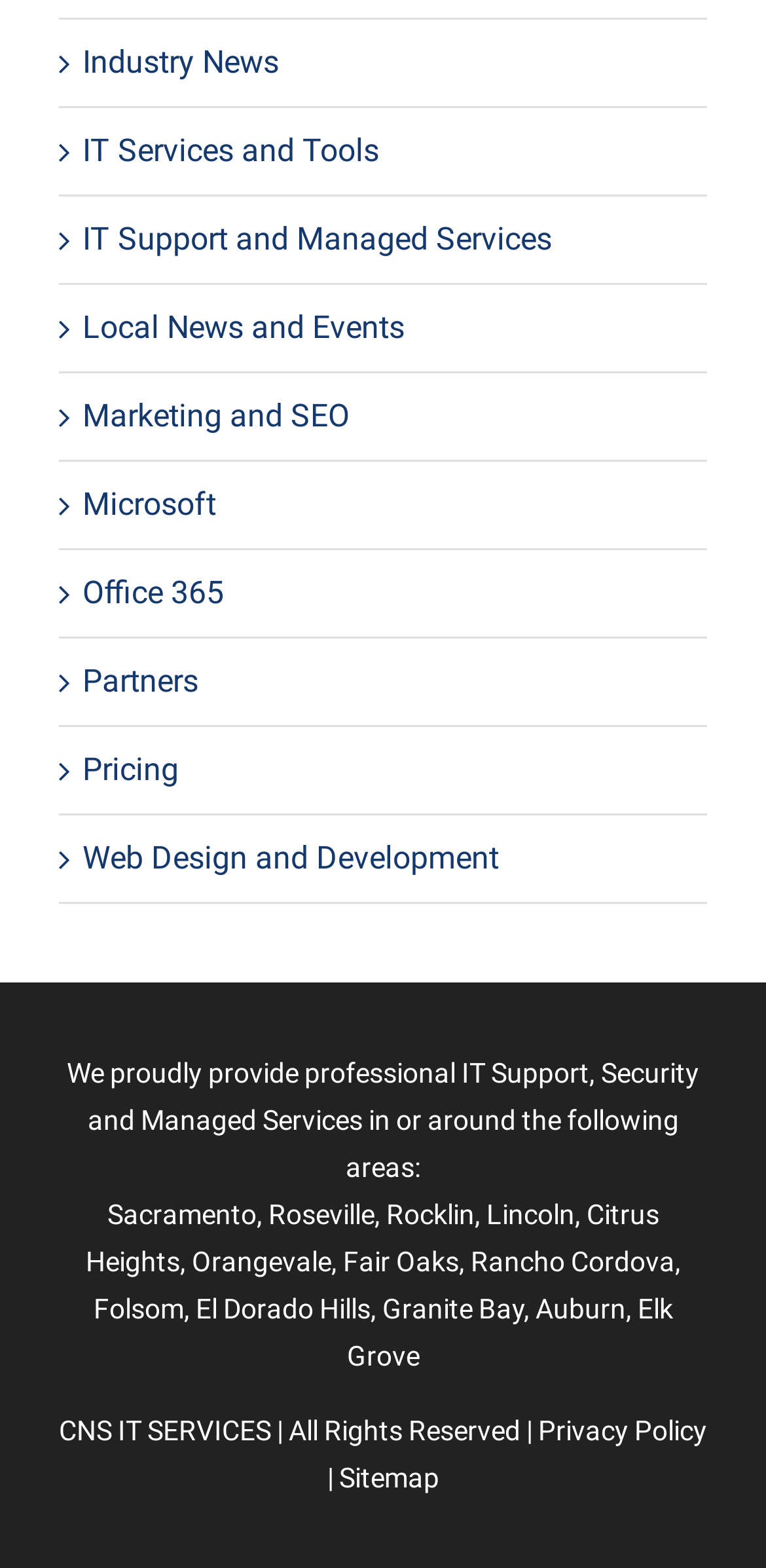Extract the bounding box for the UI element that matches this description: "Marketing and SEO".

[0.108, 0.25, 0.897, 0.28]